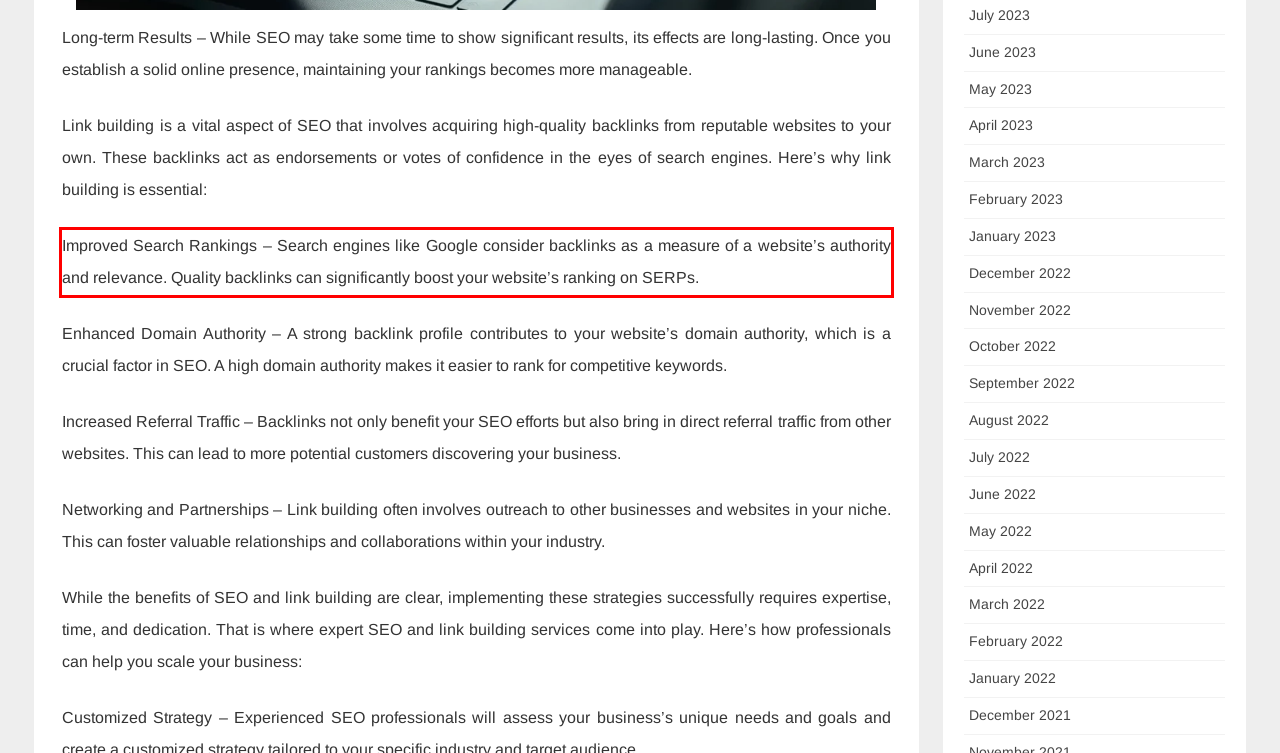Using the provided screenshot of a webpage, recognize the text inside the red rectangle bounding box by performing OCR.

Improved Search Rankings – Search engines like Google consider backlinks as a measure of a website’s authority and relevance. Quality backlinks can significantly boost your website’s ranking on SERPs.